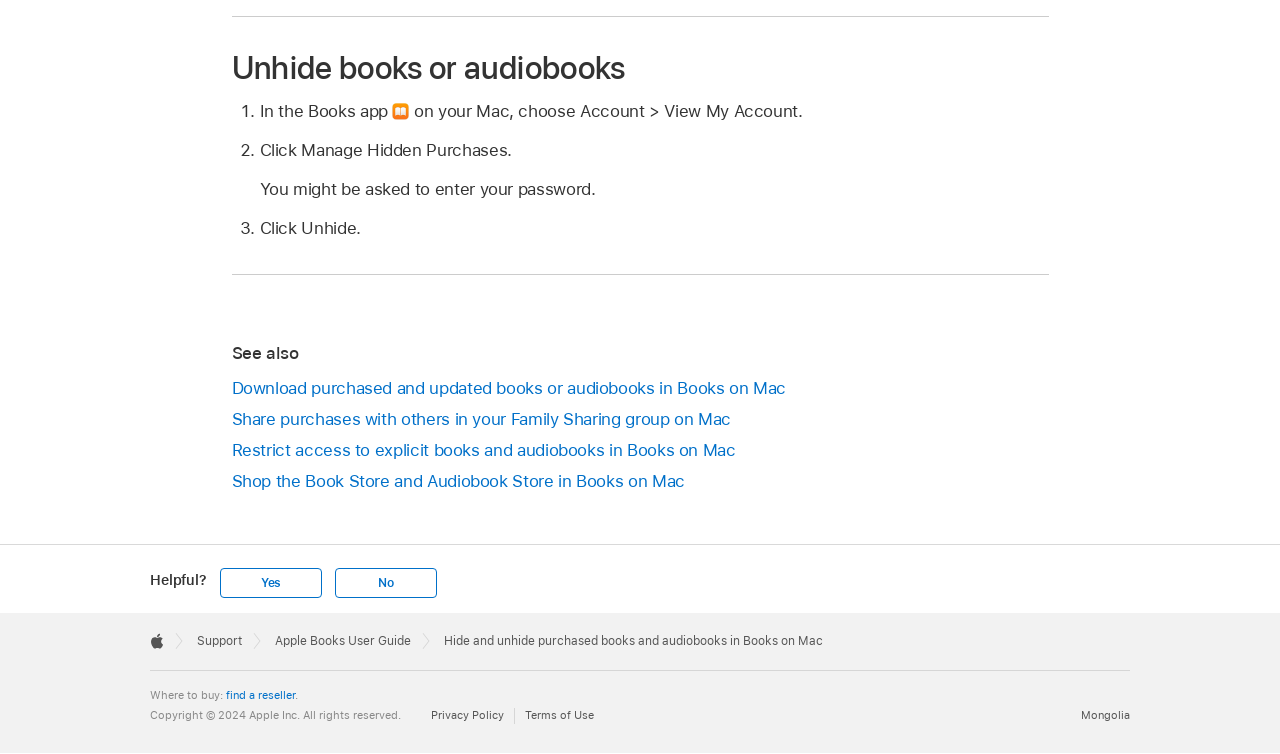For the following element description, predict the bounding box coordinates in the format (top-left x, top-left y, bottom-right x, bottom-right y). All values should be floating point numbers between 0 and 1. Description: Terms of Use

[0.41, 0.94, 0.464, 0.96]